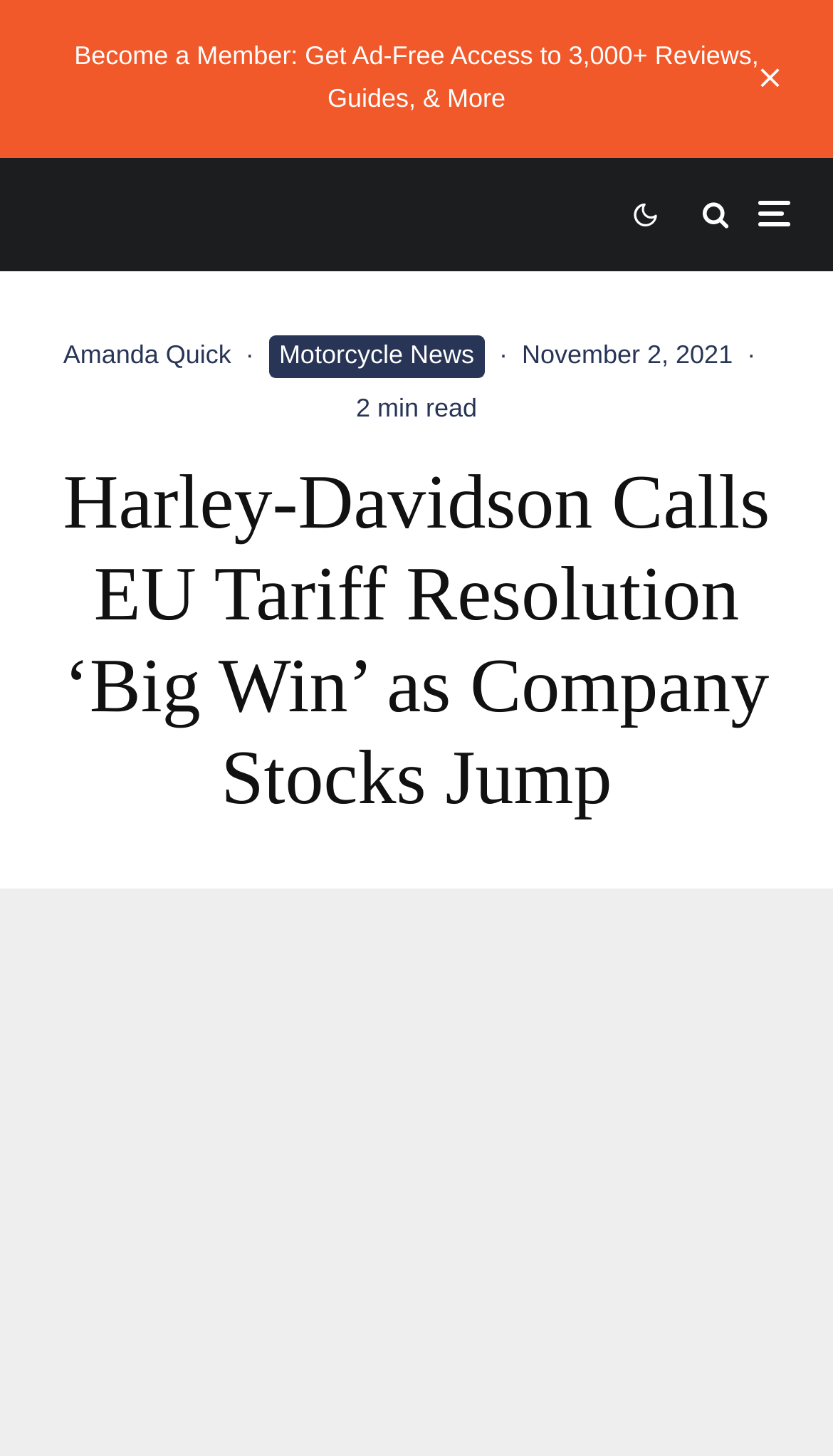Answer the following query with a single word or phrase:
How long does it take to read the article?

2 min